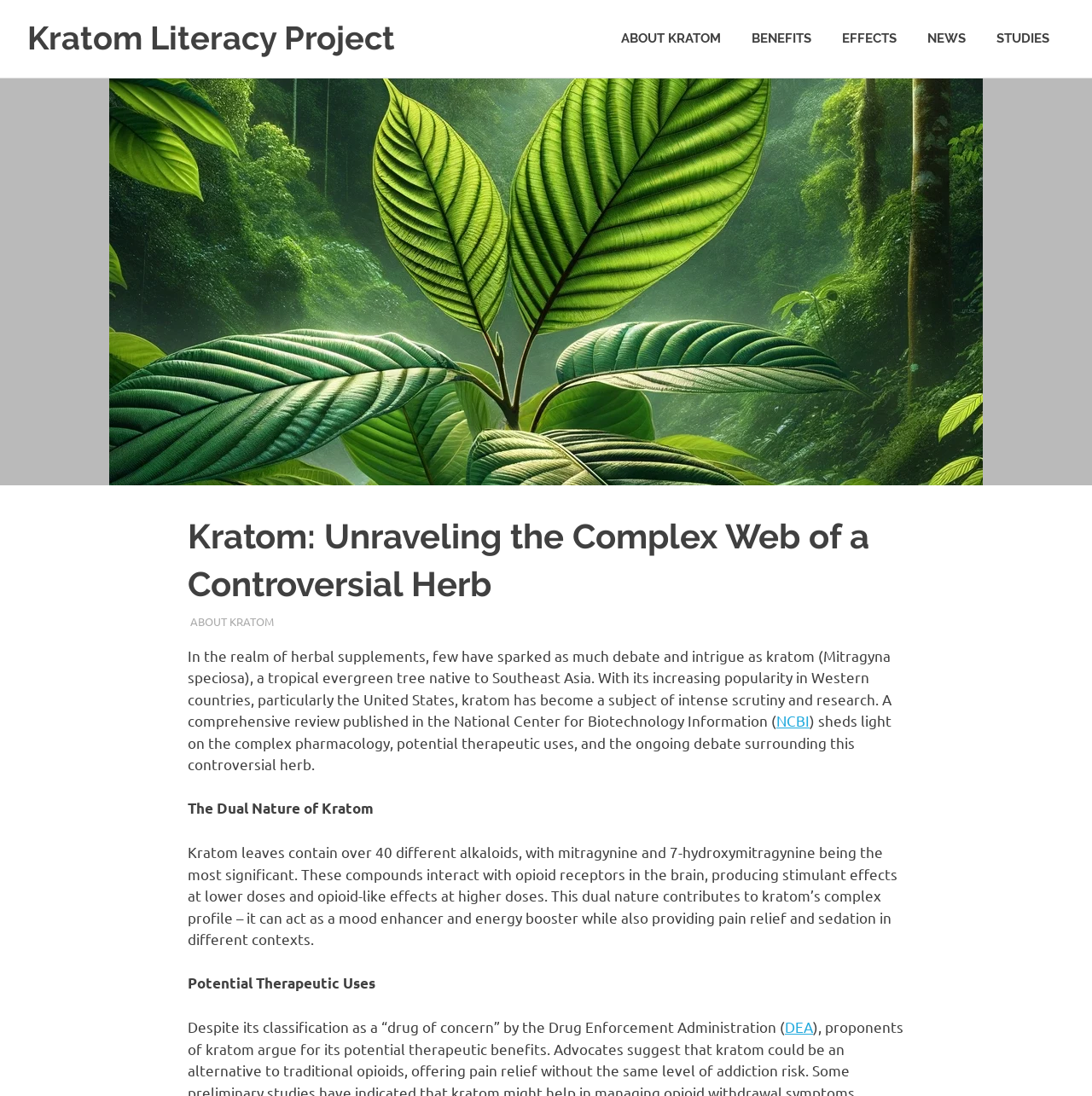From the element description DEA, predict the bounding box coordinates of the UI element. The coordinates must be specified in the format (top-left x, top-left y, bottom-right x, bottom-right y) and should be within the 0 to 1 range.

[0.719, 0.928, 0.745, 0.945]